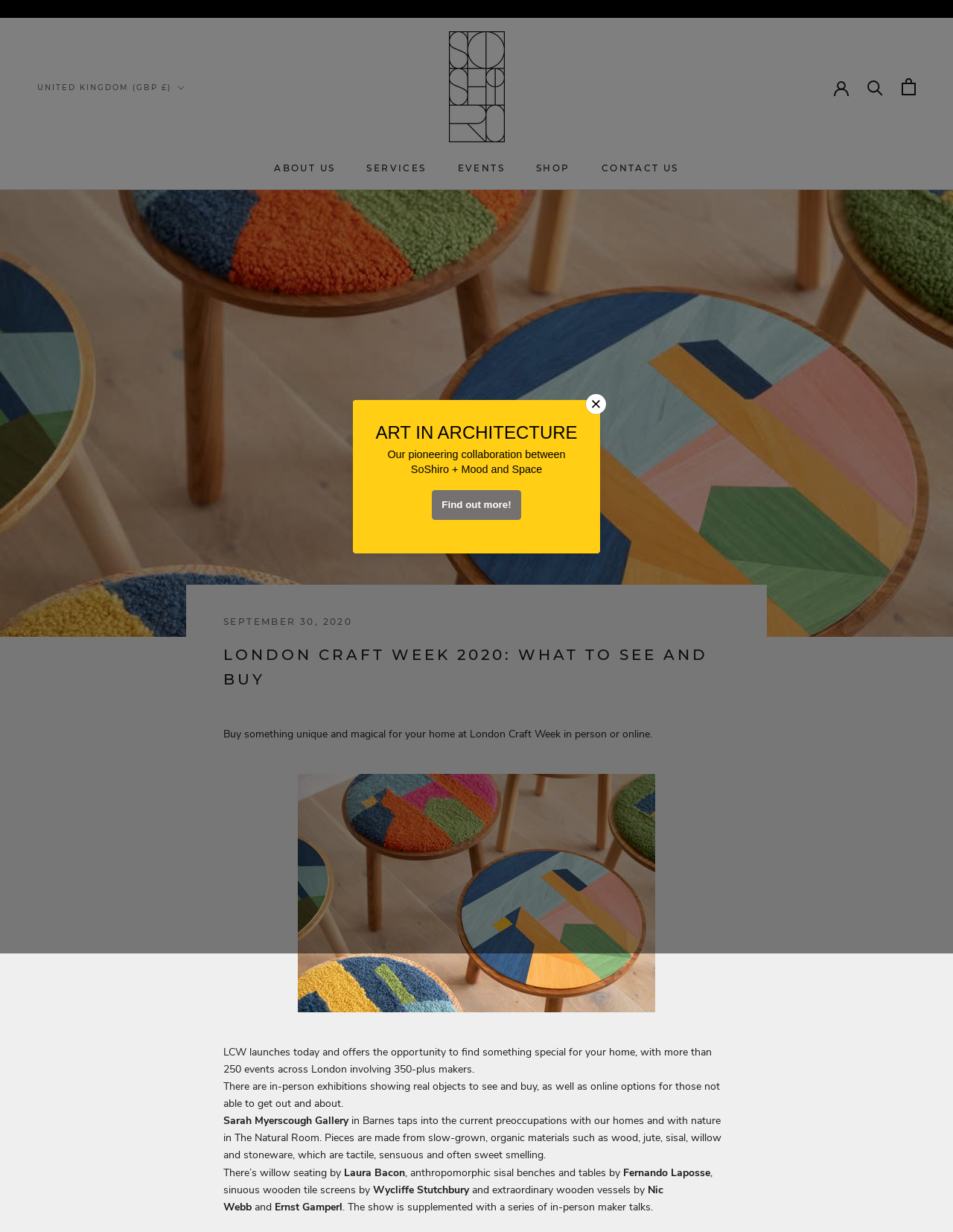Kindly provide the bounding box coordinates of the section you need to click on to fulfill the given instruction: "Go to the home page".

None